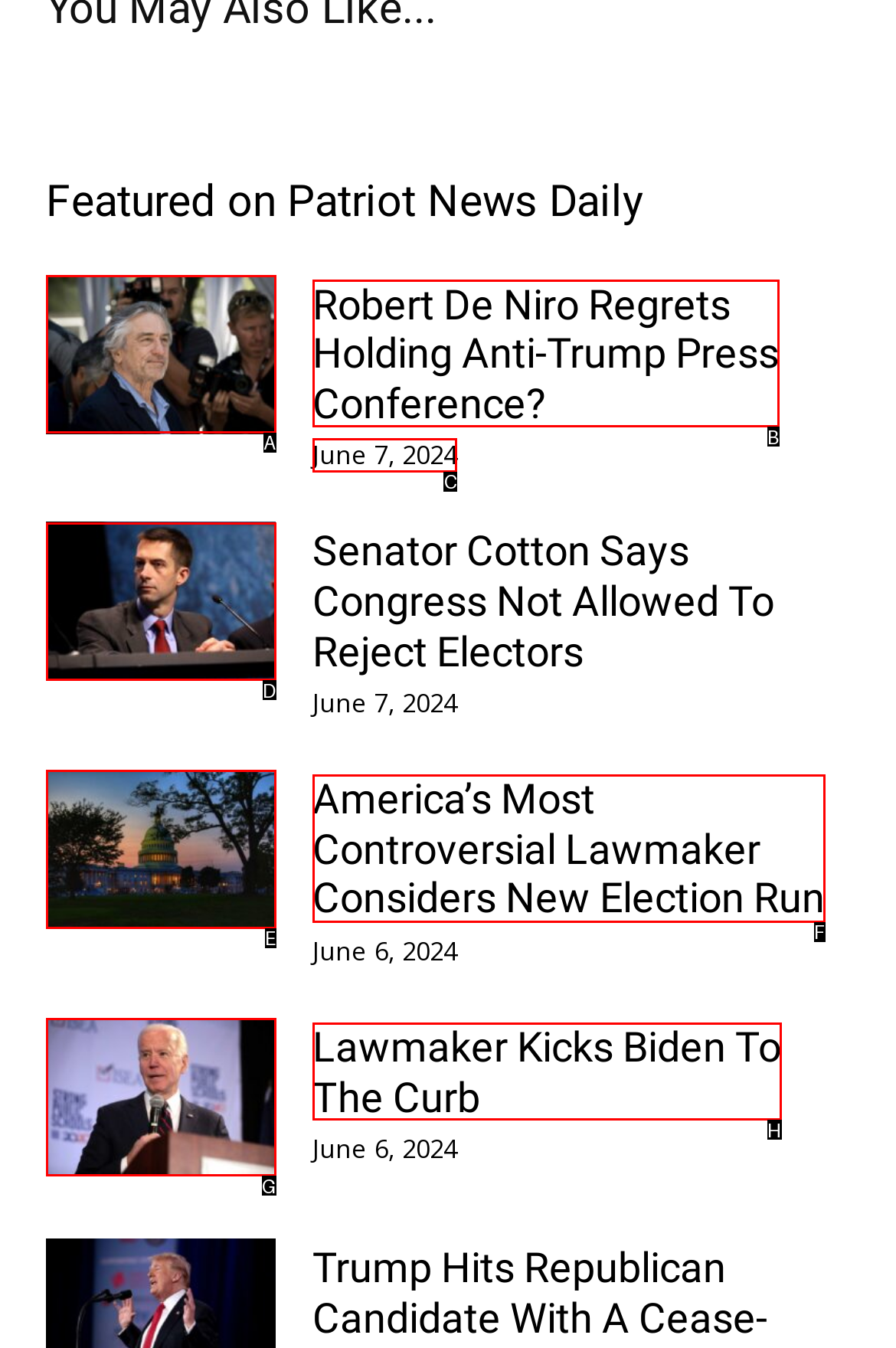To execute the task: View news from June 7, 2024, which one of the highlighted HTML elements should be clicked? Answer with the option's letter from the choices provided.

C